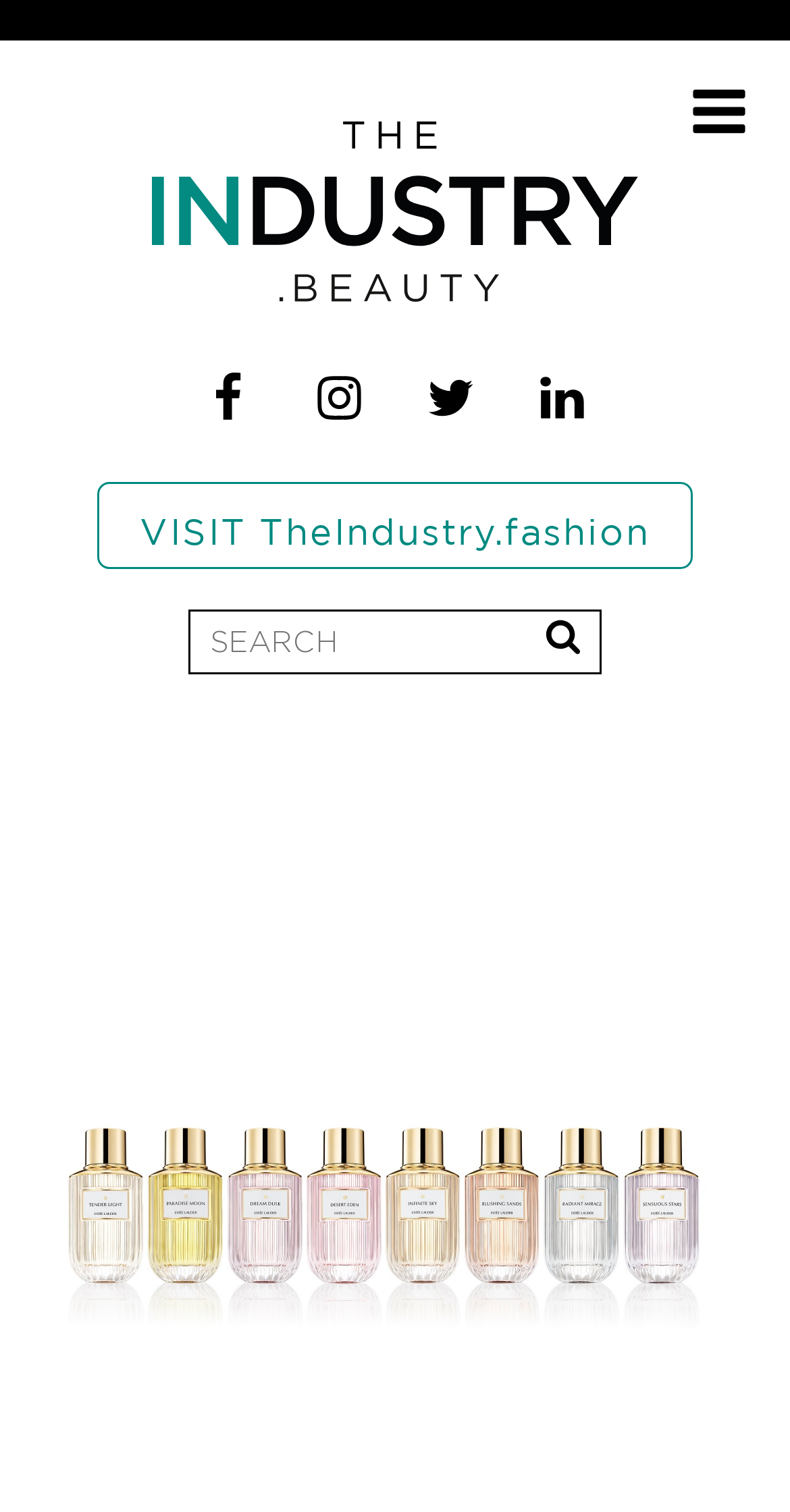How many social media links are there?
Answer briefly with a single word or phrase based on the image.

4